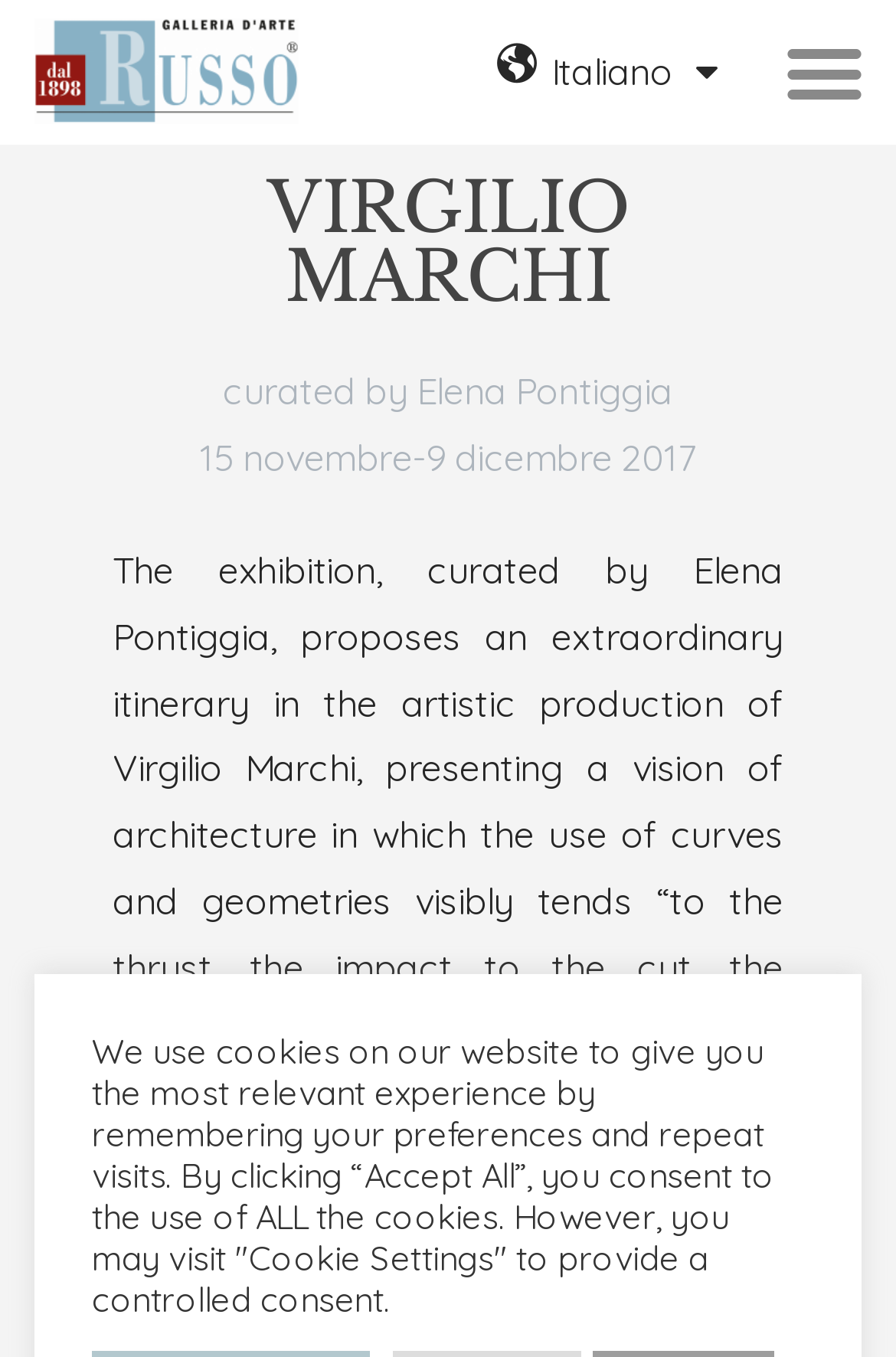Create an in-depth description of the webpage, covering main sections.

The webpage appears to be an art exhibition page, specifically for Virgilio Marchi at Galleria Russo. At the top left, there is a link with no text, followed by a link to switch the language to Italian, which has a dropdown menu. To the right of these links, there is a menu toggle button. 

Below these elements, the title "VIRGILIO MARCHI" is prominently displayed in a large font. Underneath the title, there is a curator's note, "curated by Elena Pontiggia", and the exhibition dates, "15 novembre-9 dicembre 2017". 

At the very bottom of the page, there is a notice about the use of cookies on the website, explaining how they are used and providing options for consent.